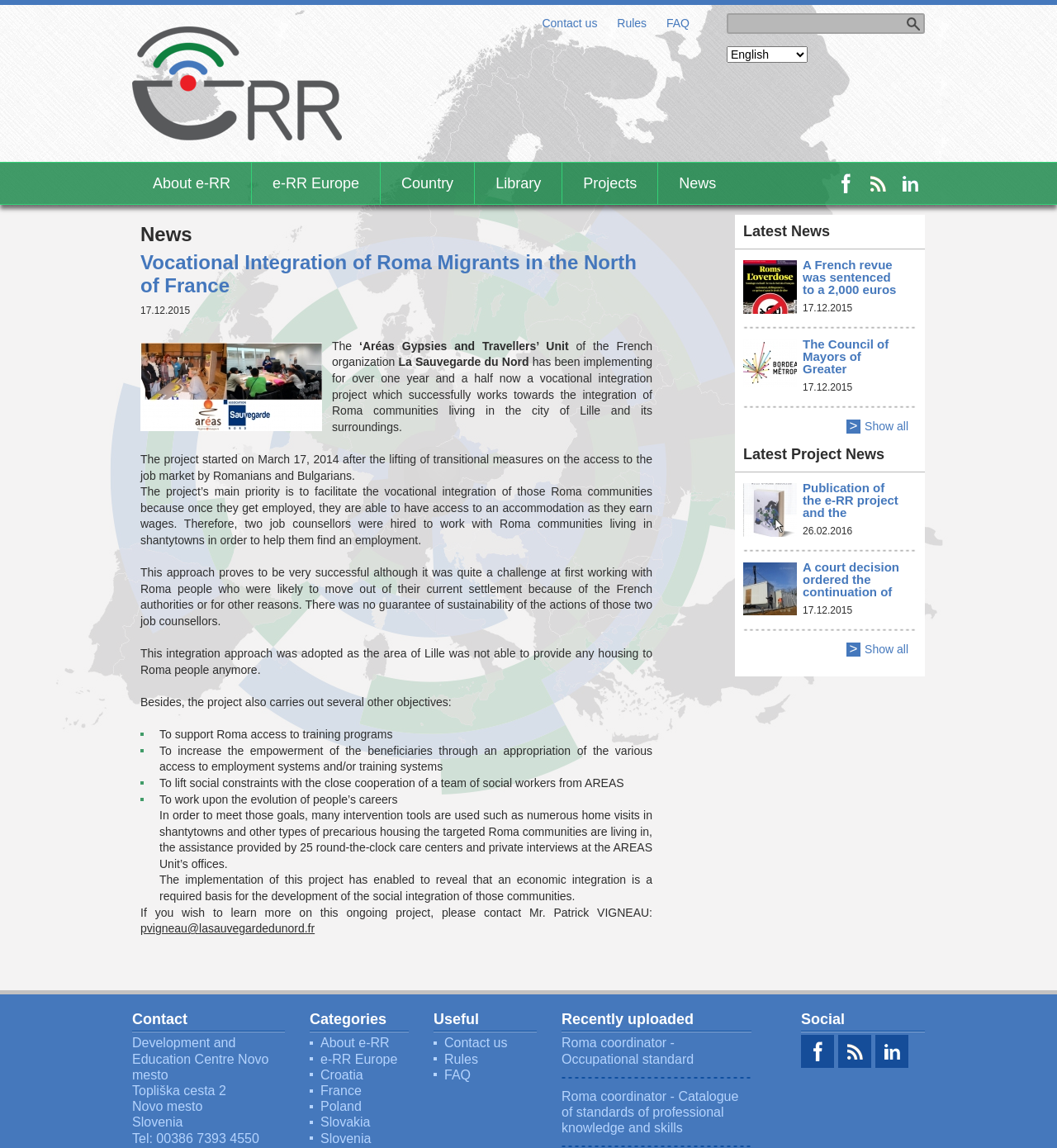Given the element description "About e-RR" in the screenshot, predict the bounding box coordinates of that UI element.

[0.125, 0.142, 0.238, 0.178]